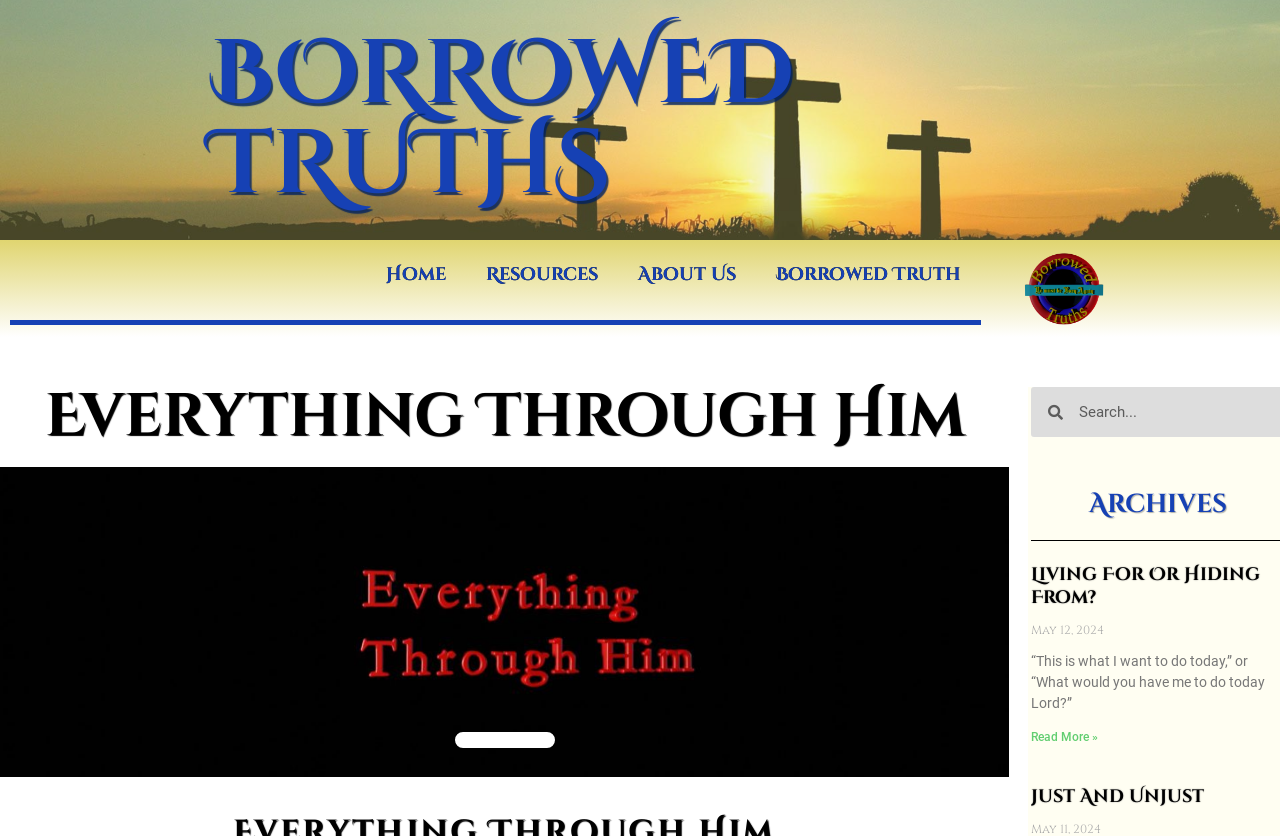How many images are on the webpage? Please answer the question using a single word or phrase based on the image.

3